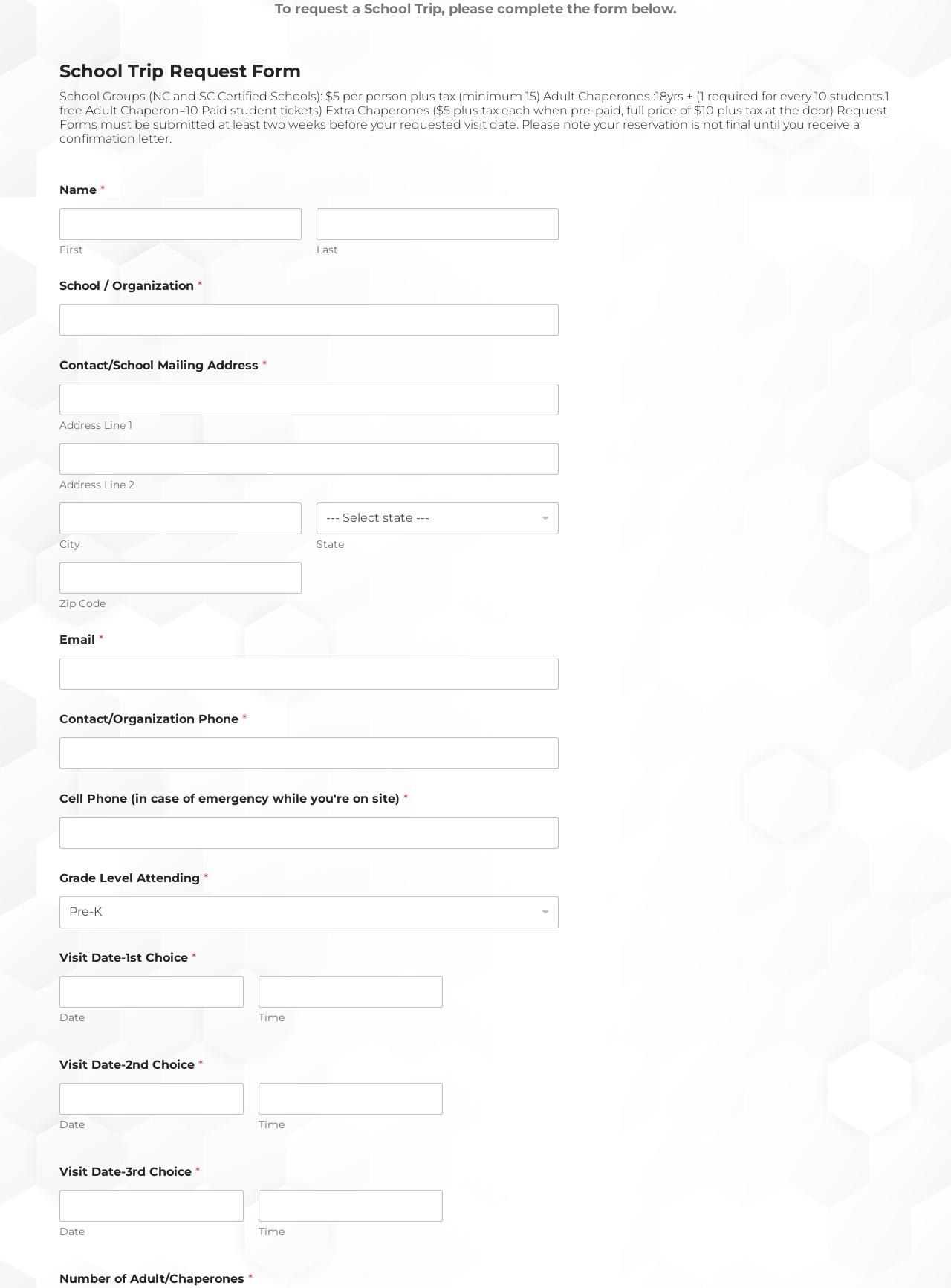Locate the bounding box coordinates of the area you need to click to fulfill this instruction: 'Input email'. The coordinates must be in the form of four float numbers ranging from 0 to 1: [left, top, right, bottom].

[0.062, 0.511, 0.588, 0.535]